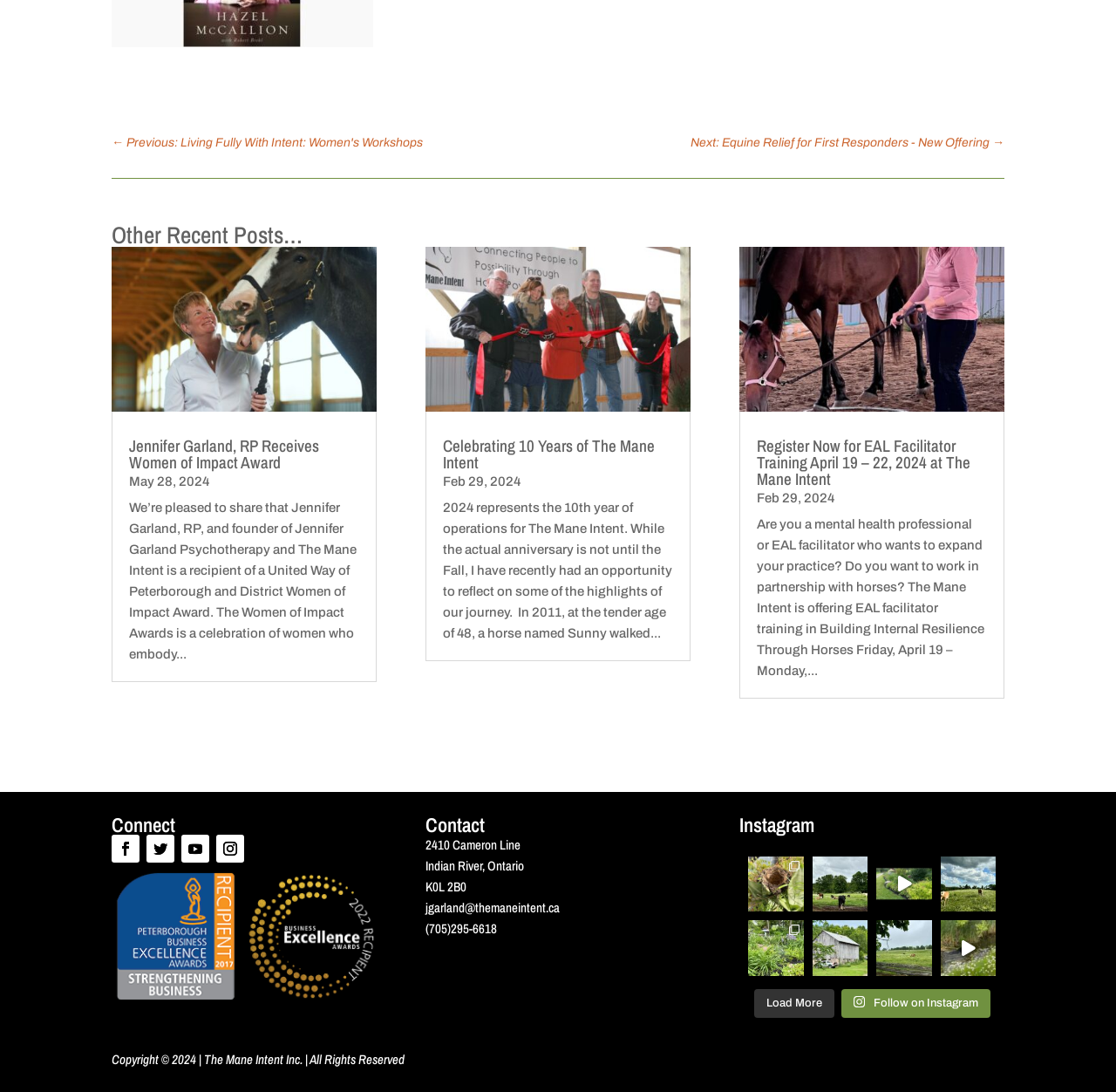Answer the following inquiry with a single word or phrase:
What is the name of the award received by Jennifer Garland?

Women of Impact Award